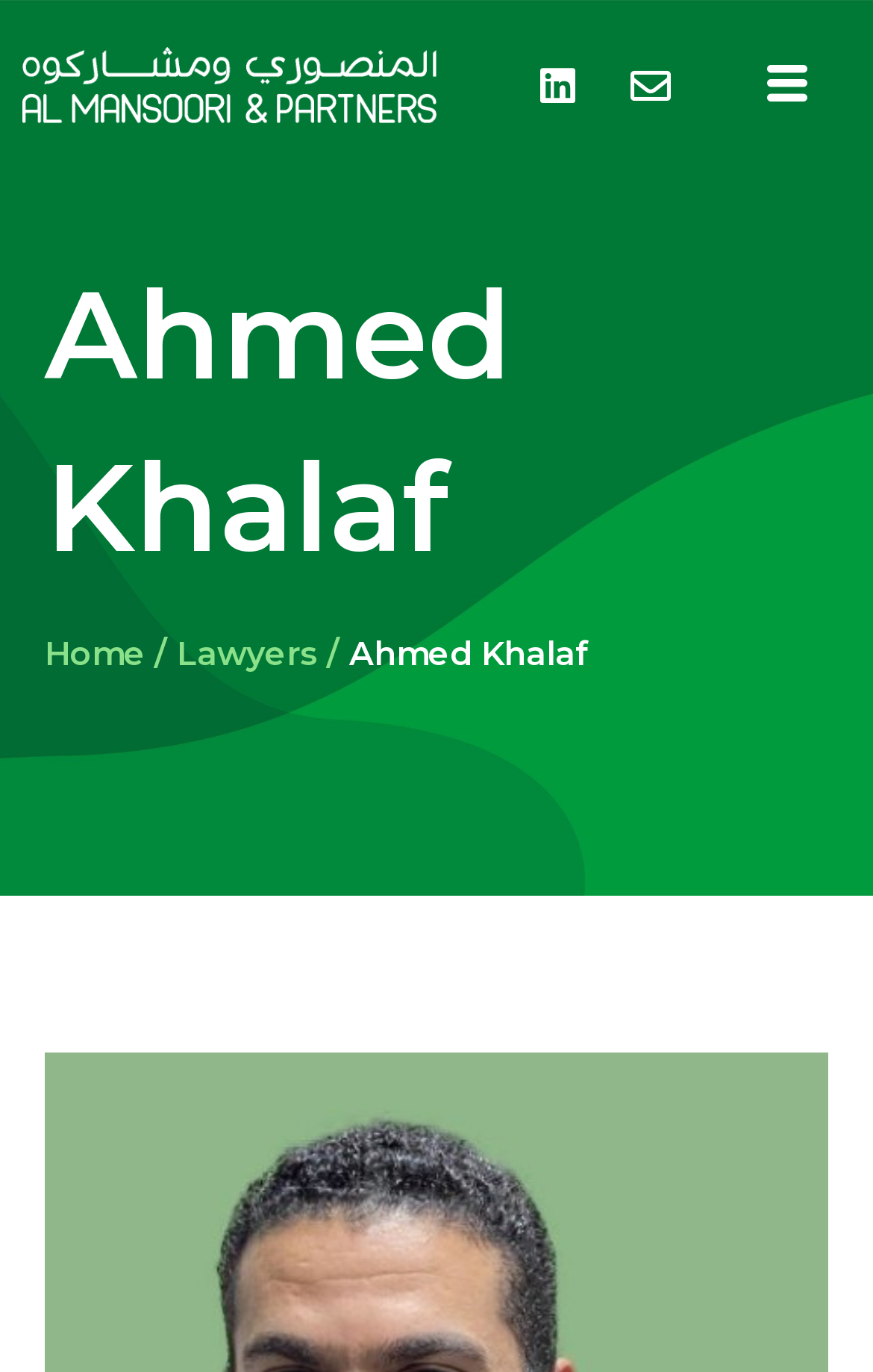Describe the webpage in detail, including text, images, and layout.

The webpage is about Ahmed Khalaf, an Associate with 12 years of experience in a leading law firm. At the top left of the page, there is a link, and to its right, there are two more links. On the top right corner, there is a button with a hamburger icon. 

Below the top section, there is a prominent heading that displays Ahmed Khalaf's name, spanning almost the entire width of the page. 

Underneath the heading, there are two links, one labeled "Home /" and the other labeled "Lawyers /", positioned side by side, with the "Home /" link on the left.